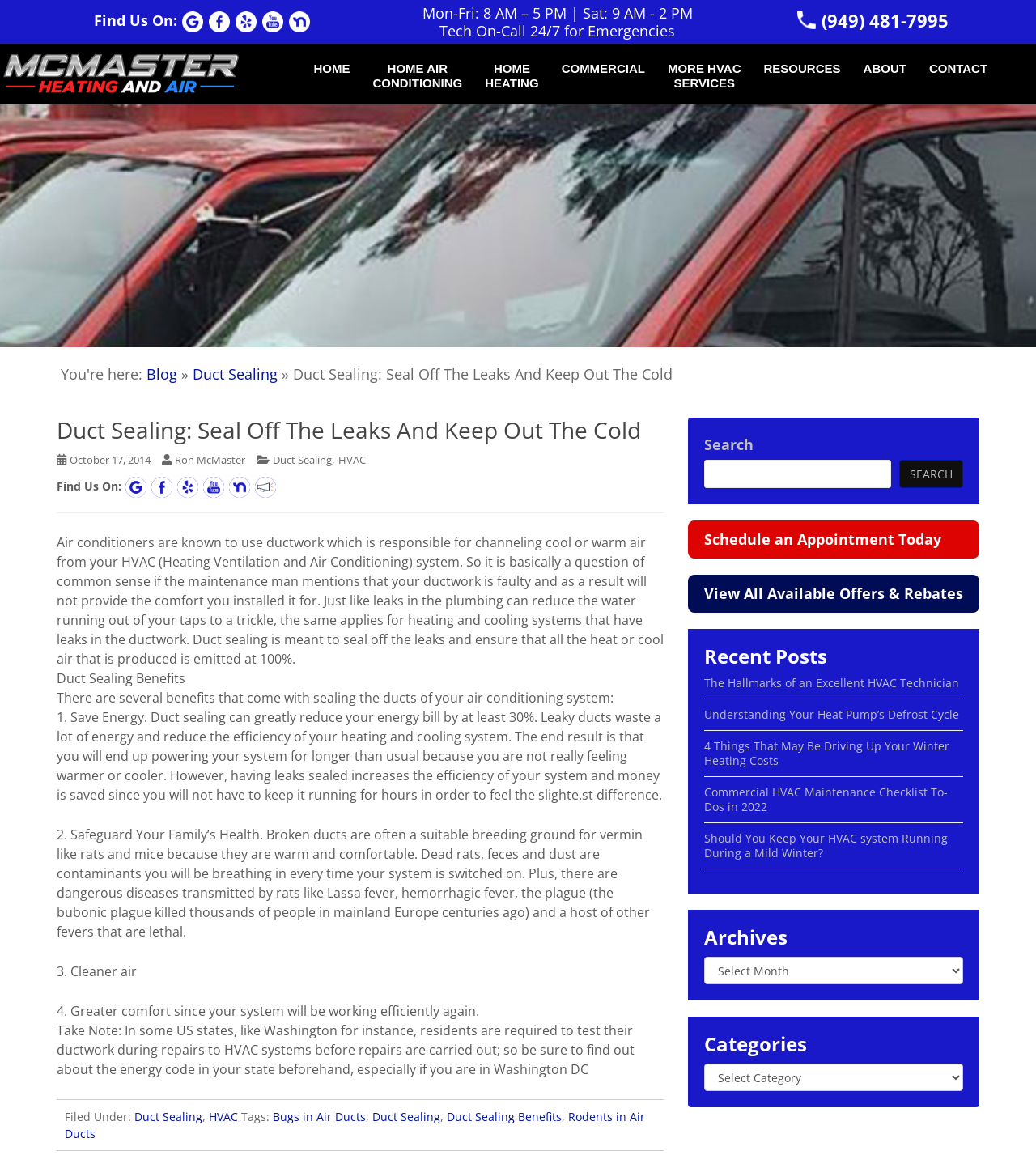Using a single word or phrase, answer the following question: 
What is the company name?

McMaster Heating and Air Conditioning